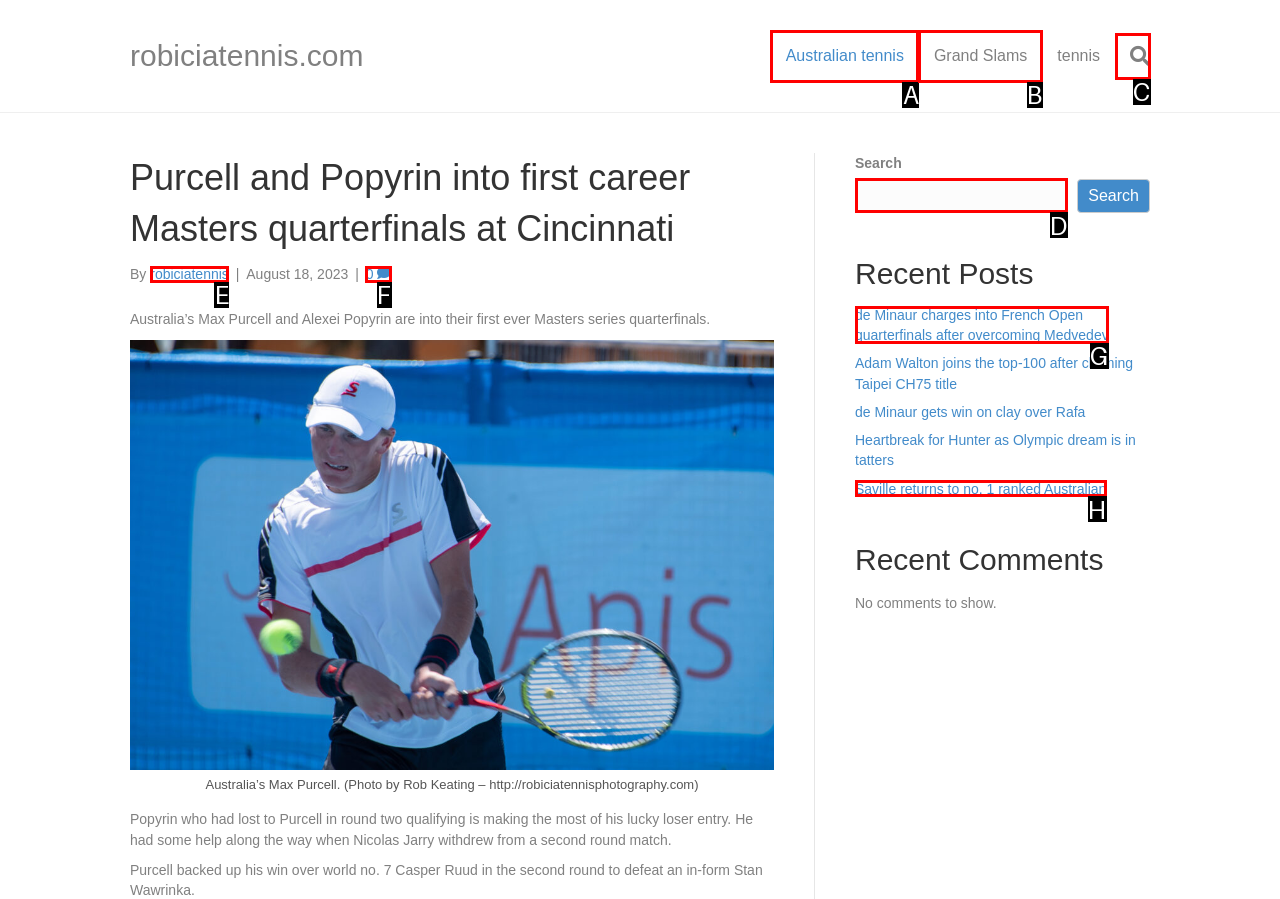Pick the option that should be clicked to perform the following task: Follow FloorMax on Facebook
Answer with the letter of the selected option from the available choices.

None